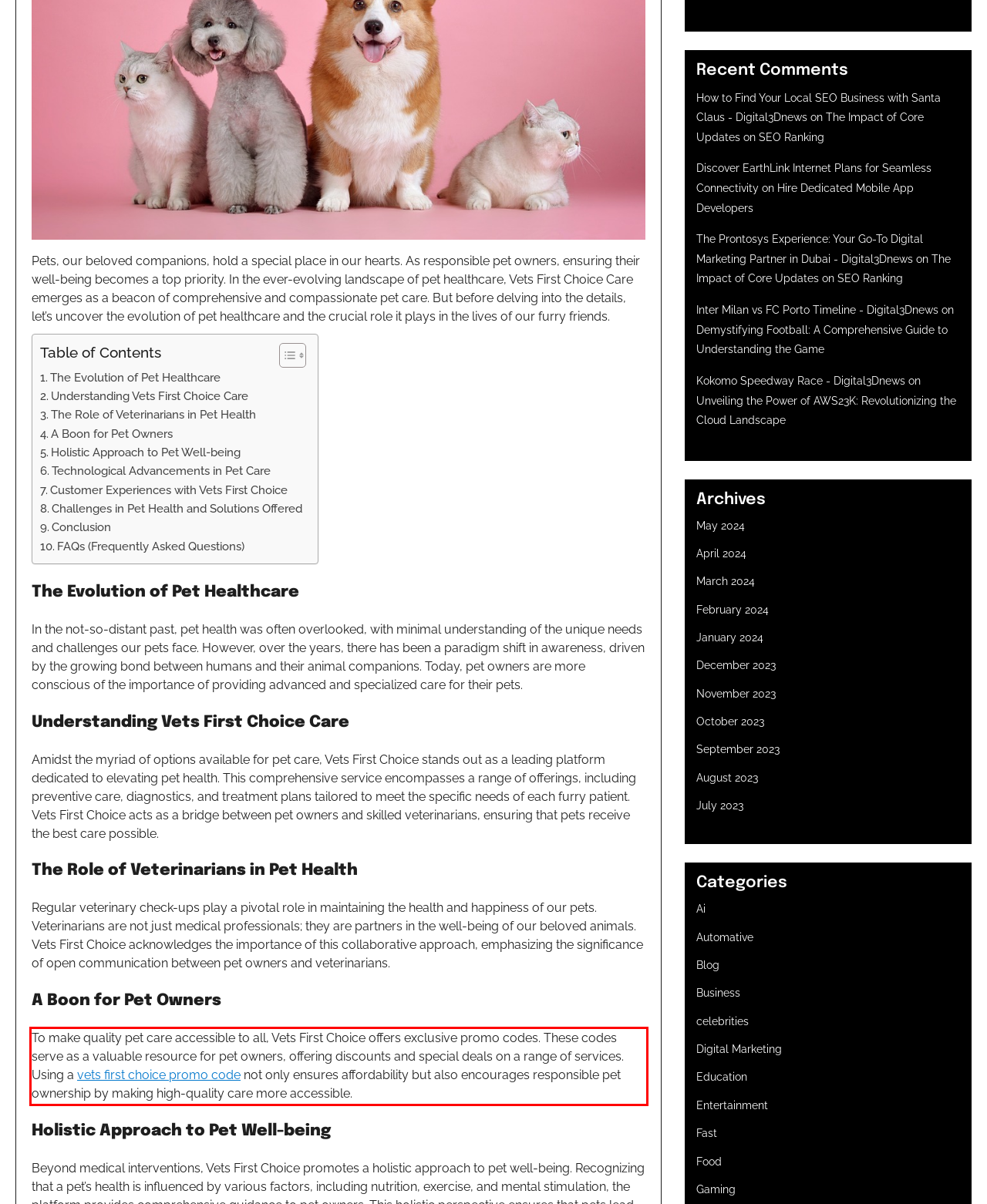Look at the webpage screenshot and recognize the text inside the red bounding box.

To make quality pet care accessible to all, Vets First Choice offers exclusive promo codes. These codes serve as a valuable resource for pet owners, offering discounts and special deals on a range of services. Using a vets first choice promo code not only ensures affordability but also encourages responsible pet ownership by making high-quality care more accessible.